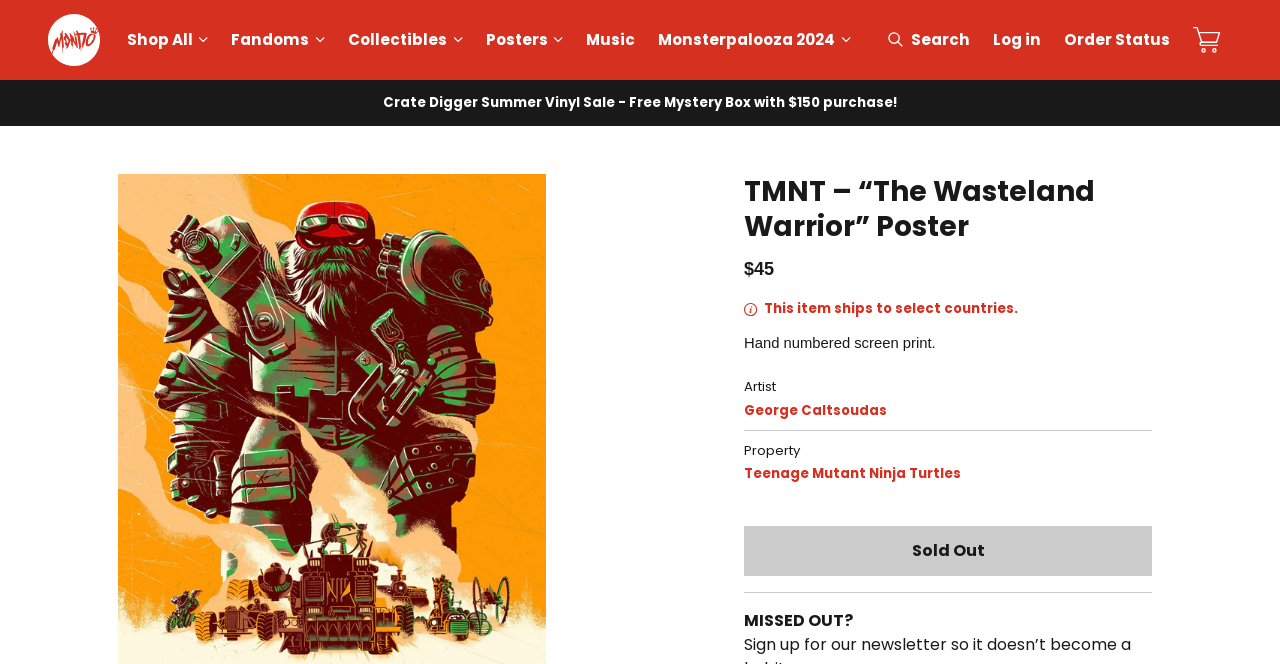Respond to the question below with a single word or phrase:
What is the price of the TMNT poster?

$45